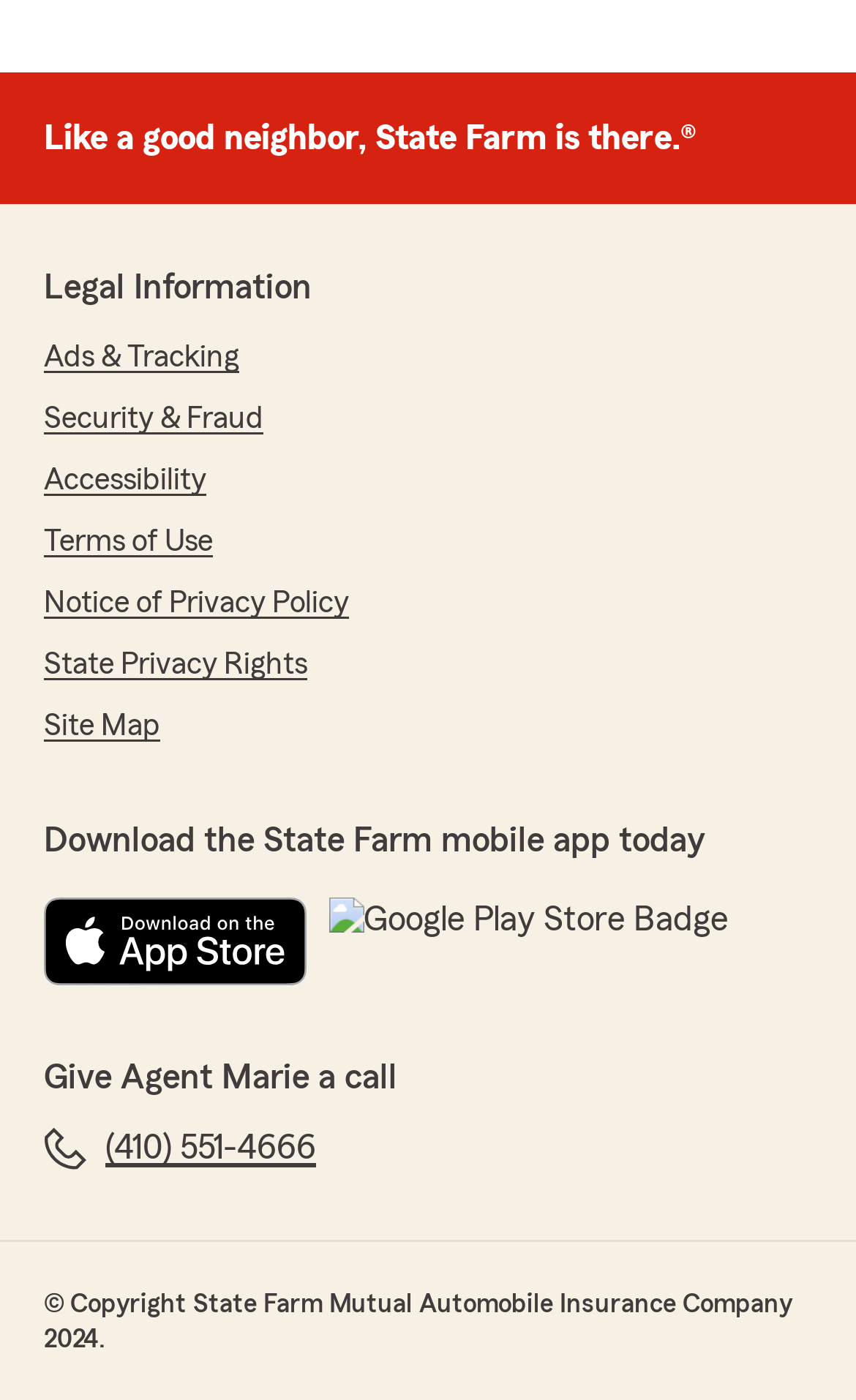What is the year of copyright for State Farm Mutual Automobile Insurance Company?
Answer the question with detailed information derived from the image.

The year of copyright for State Farm Mutual Automobile Insurance Company is mentioned at the bottom of the webpage, in a static text element, which reads '© Copyright State Farm Mutual Automobile Insurance Company 2024'.